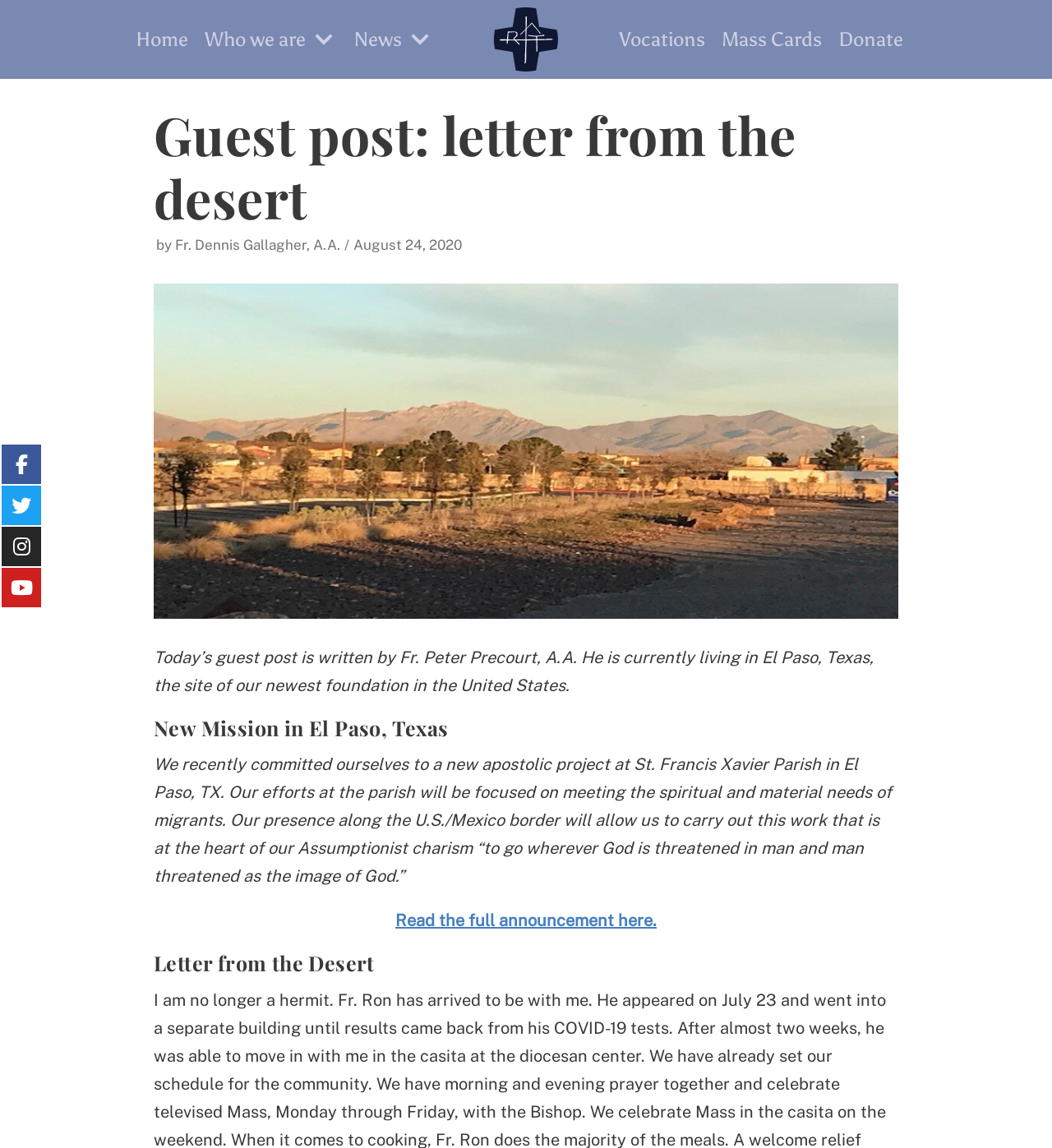Please find the bounding box coordinates in the format (top-left x, top-left y, bottom-right x, bottom-right y) for the given element description. Ensure the coordinates are floating point numbers between 0 and 1. Description: Mass Cards

[0.686, 0.021, 0.781, 0.048]